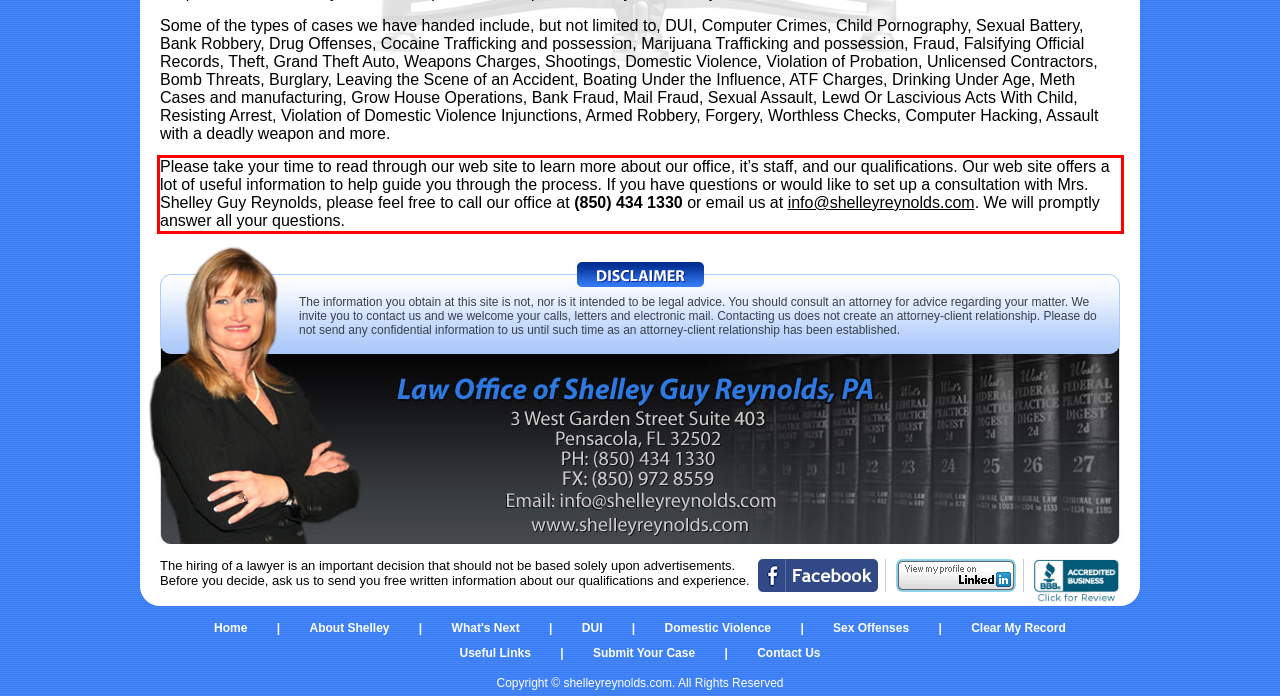Perform OCR on the text inside the red-bordered box in the provided screenshot and output the content.

Please take your time to read through our web site to learn more about our office, it’s staff, and our qualifications. Our web site offers a lot of useful information to help guide you through the process. If you have questions or would like to set up a consultation with Mrs. Shelley Guy Reynolds, please feel free to call our office at (850) 434 1330 or email us at info@shelleyreynolds.com. We will promptly answer all your questions.